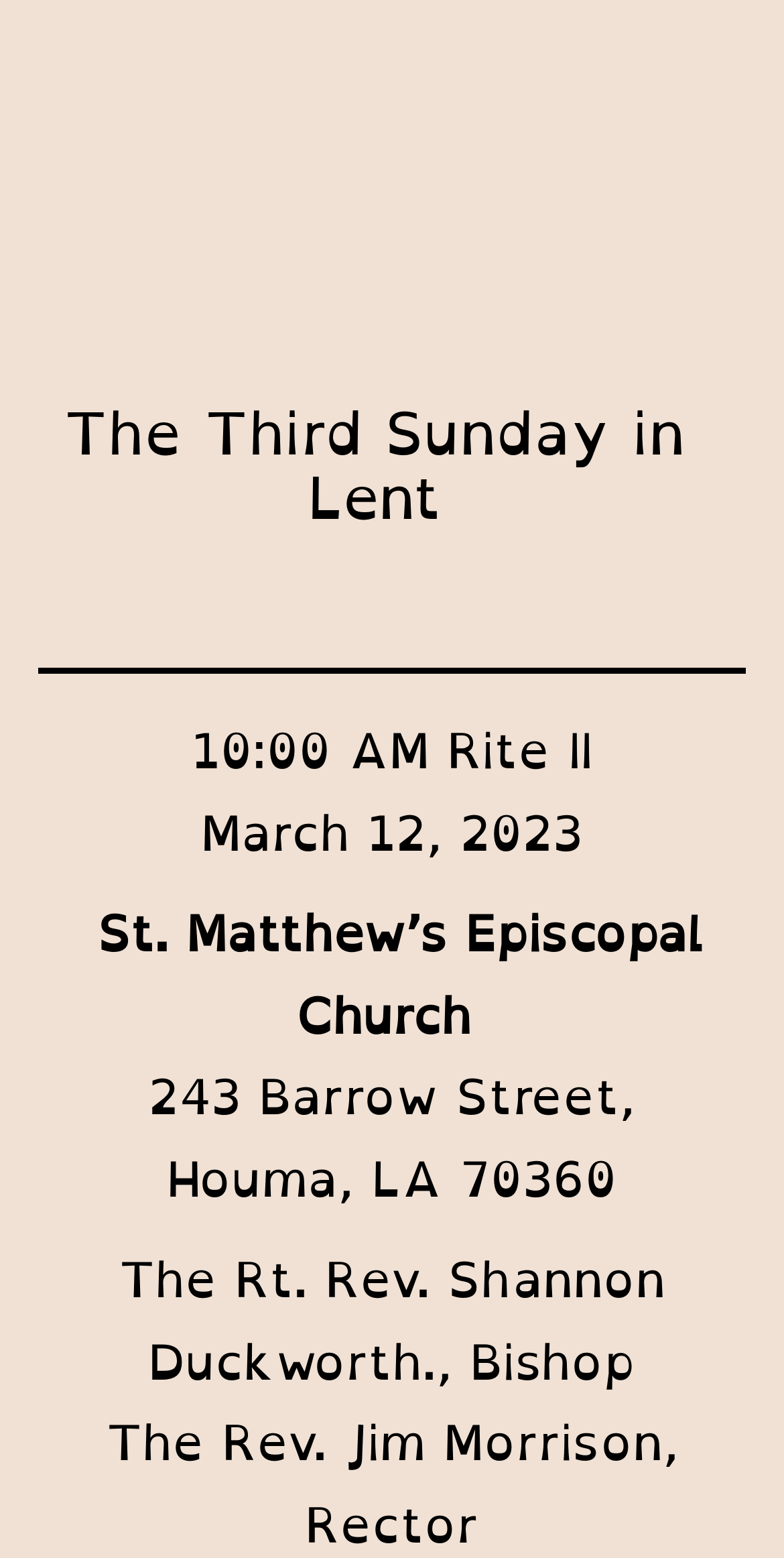Analyze and describe the webpage in a detailed narrative.

The webpage appears to be the digital order of service for St. Matthew's Episcopal Church. At the top, there is a link labeled "Digital Order of Service" with a header that reads "The Third Sunday in Lent". Below the header, the service details are listed, including the time "10:00 AM Rite II", the date "March 12, 2023", and the church's name and address "St. Matthew’s Episcopal Church, 243 Barrow Street, Houma, LA 70360". Further down, the bishop's name, "The Rt. Rev. Shannon Duckworth", is mentioned. The church's welcoming message, "All are welcome at St. Matthew's Episcopal Church, on the corner of Belanger and Barrow Streets", is not explicitly displayed on the page but is mentioned in the meta description.